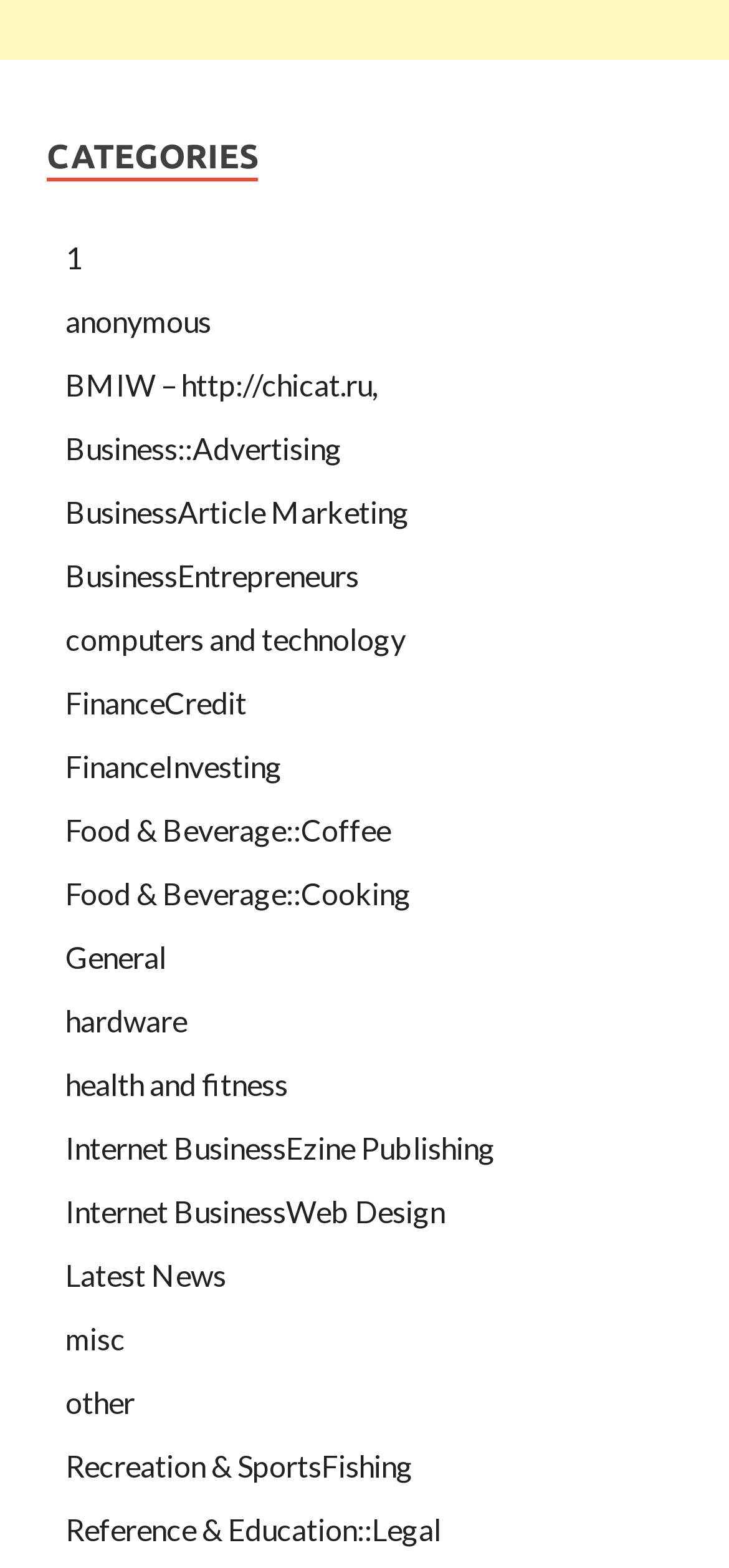Based on the provided description, "Latest News", find the bounding box of the corresponding UI element in the screenshot.

[0.09, 0.802, 0.31, 0.824]